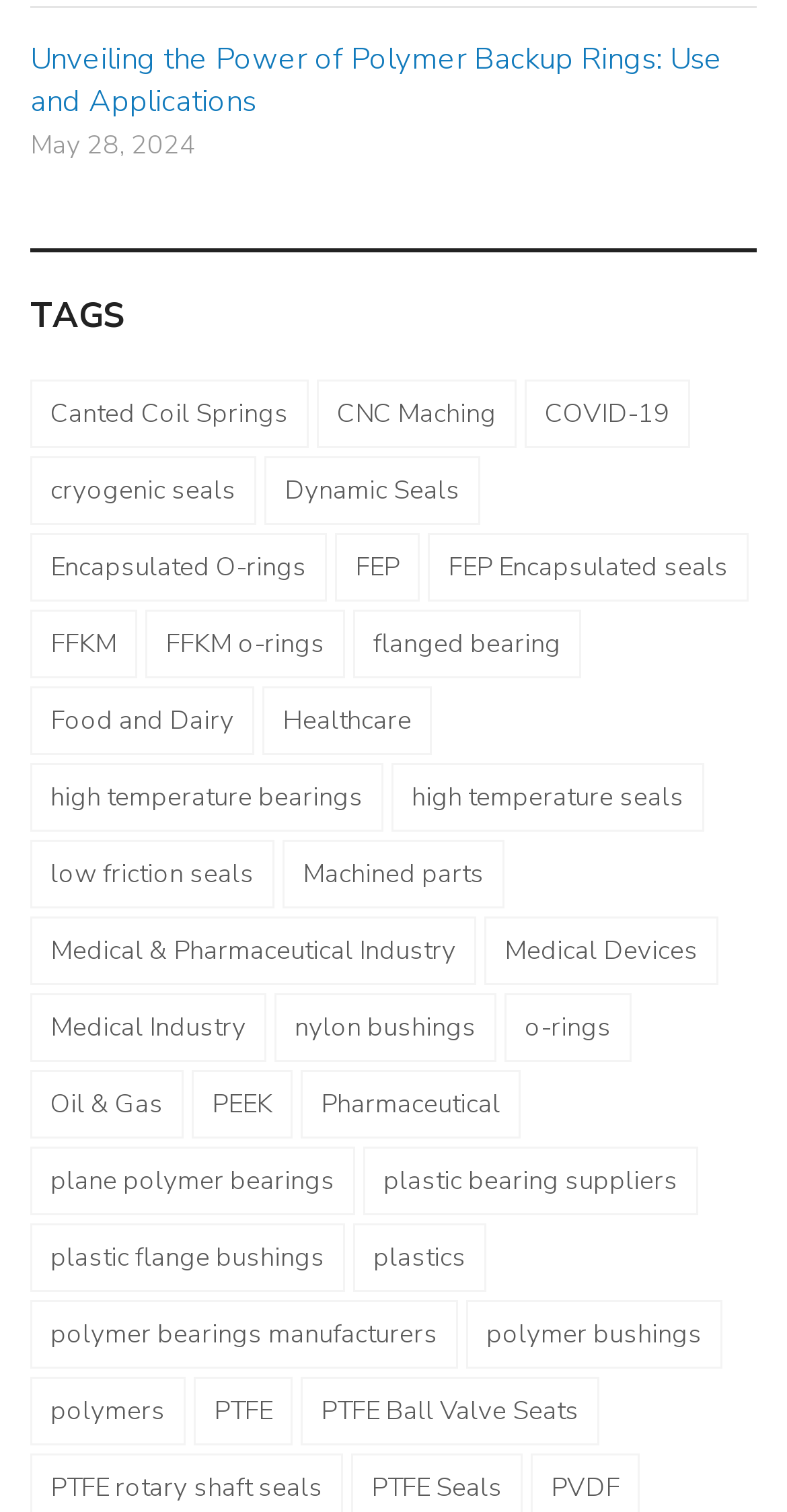Please identify the coordinates of the bounding box that should be clicked to fulfill this instruction: "Click on the link to learn about Canted Coil Springs".

[0.038, 0.252, 0.392, 0.297]